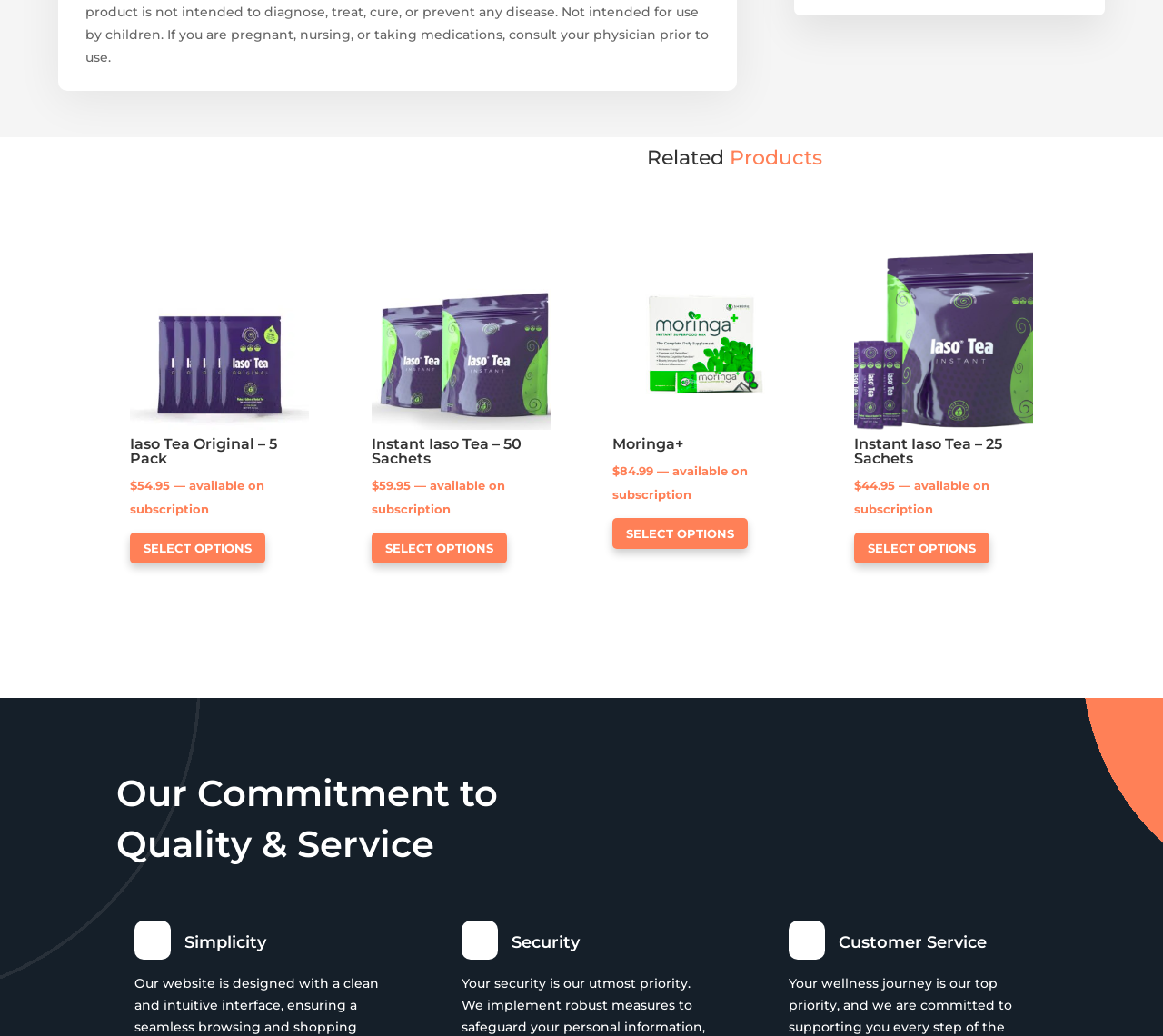How many layout tables are present at the bottom of the page?
Kindly answer the question with as much detail as you can.

There are three layout tables at the bottom of the page, each containing a heading: 'Simplicity', 'Security', and 'Customer Service', which likely represent the company's values or principles.